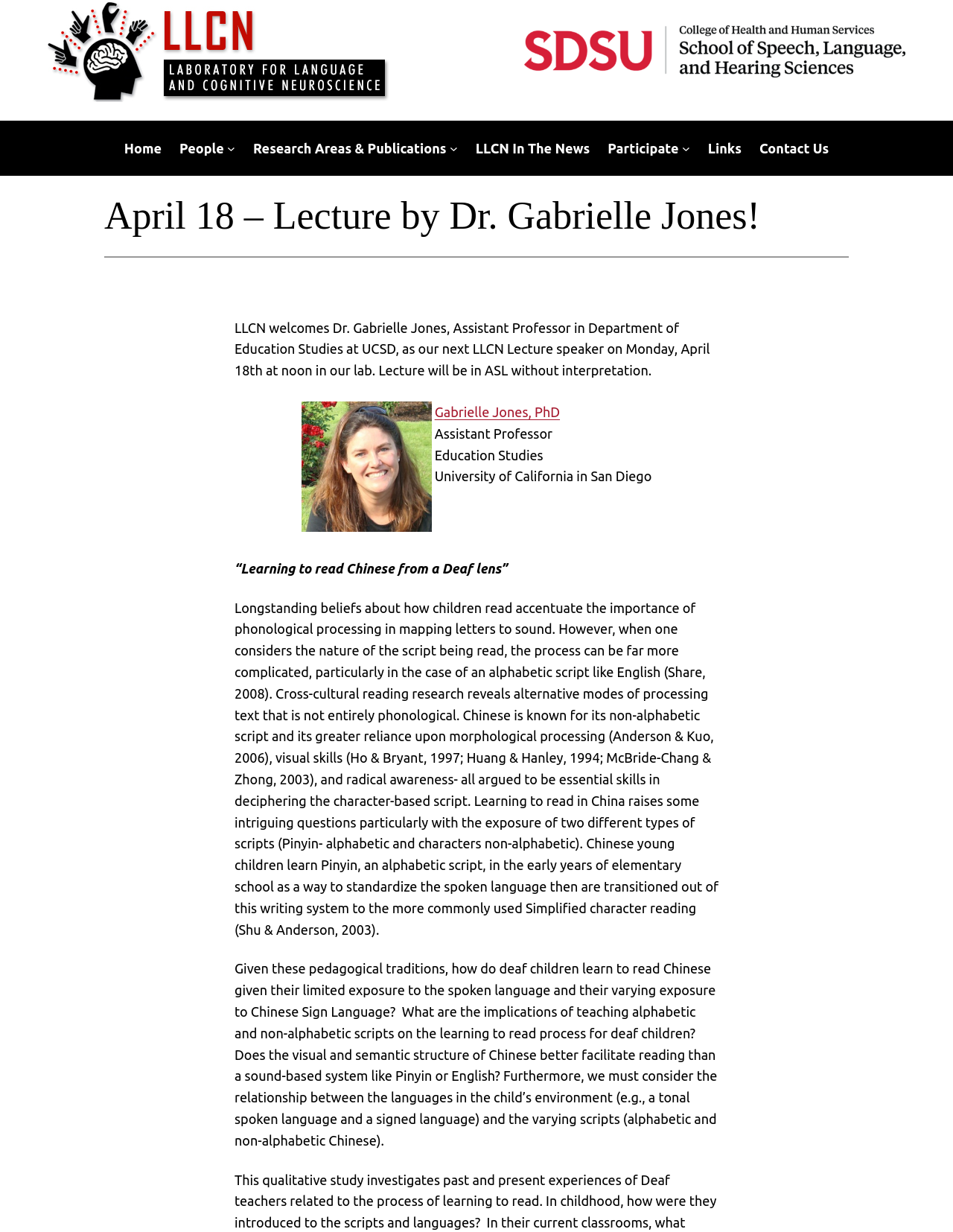Can you give a comprehensive explanation to the question given the content of the image?
What is the date and time of the lecture?

The date and time of the lecture are April 18th at noon, as mentioned in the StaticText element with bounding box coordinates [0.246, 0.26, 0.745, 0.307]. This information is provided to inform attendees of the lecture schedule.